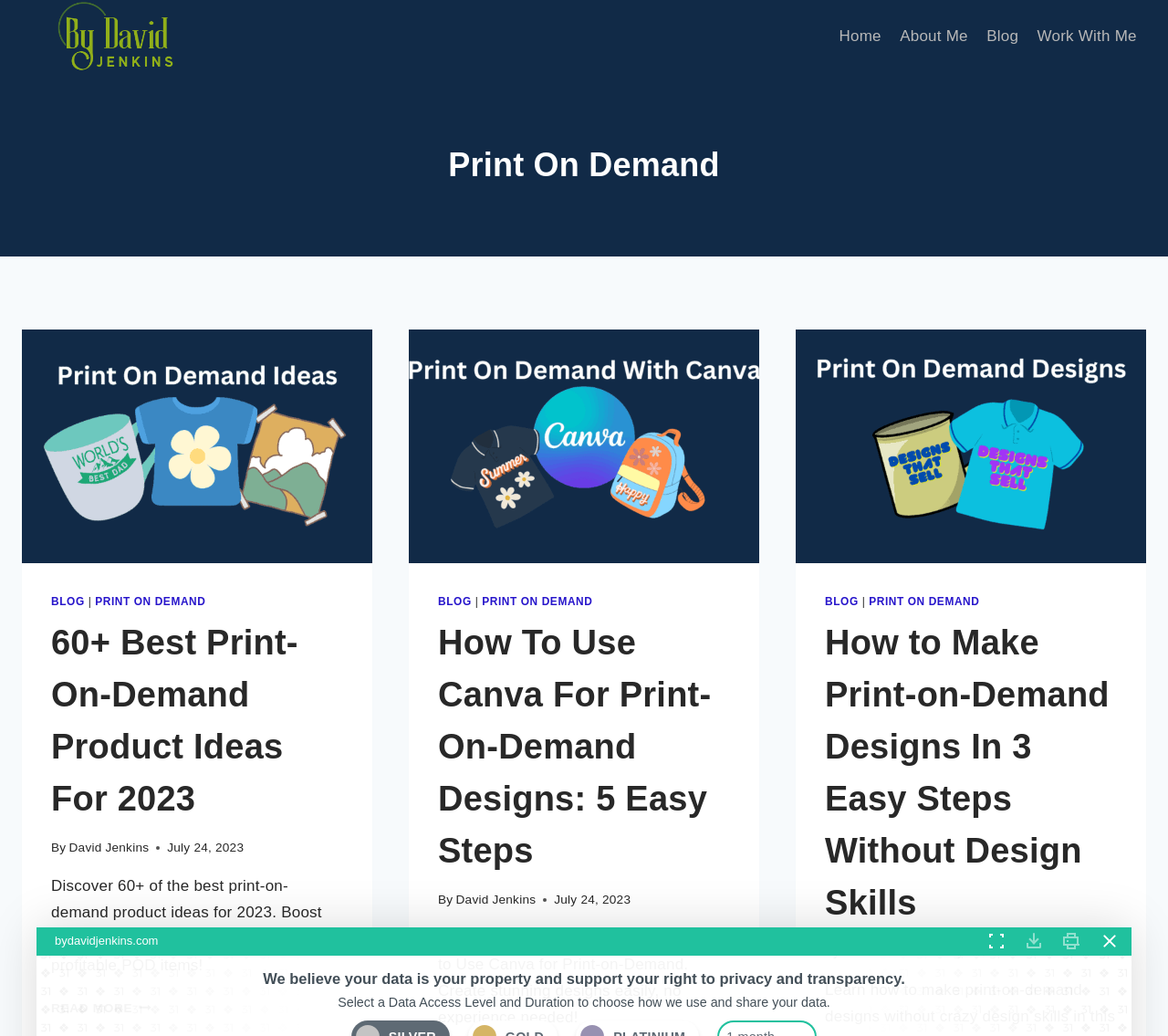Determine the bounding box coordinates of the area to click in order to meet this instruction: "Click the 'Work With Me' link".

[0.88, 0.014, 0.981, 0.058]